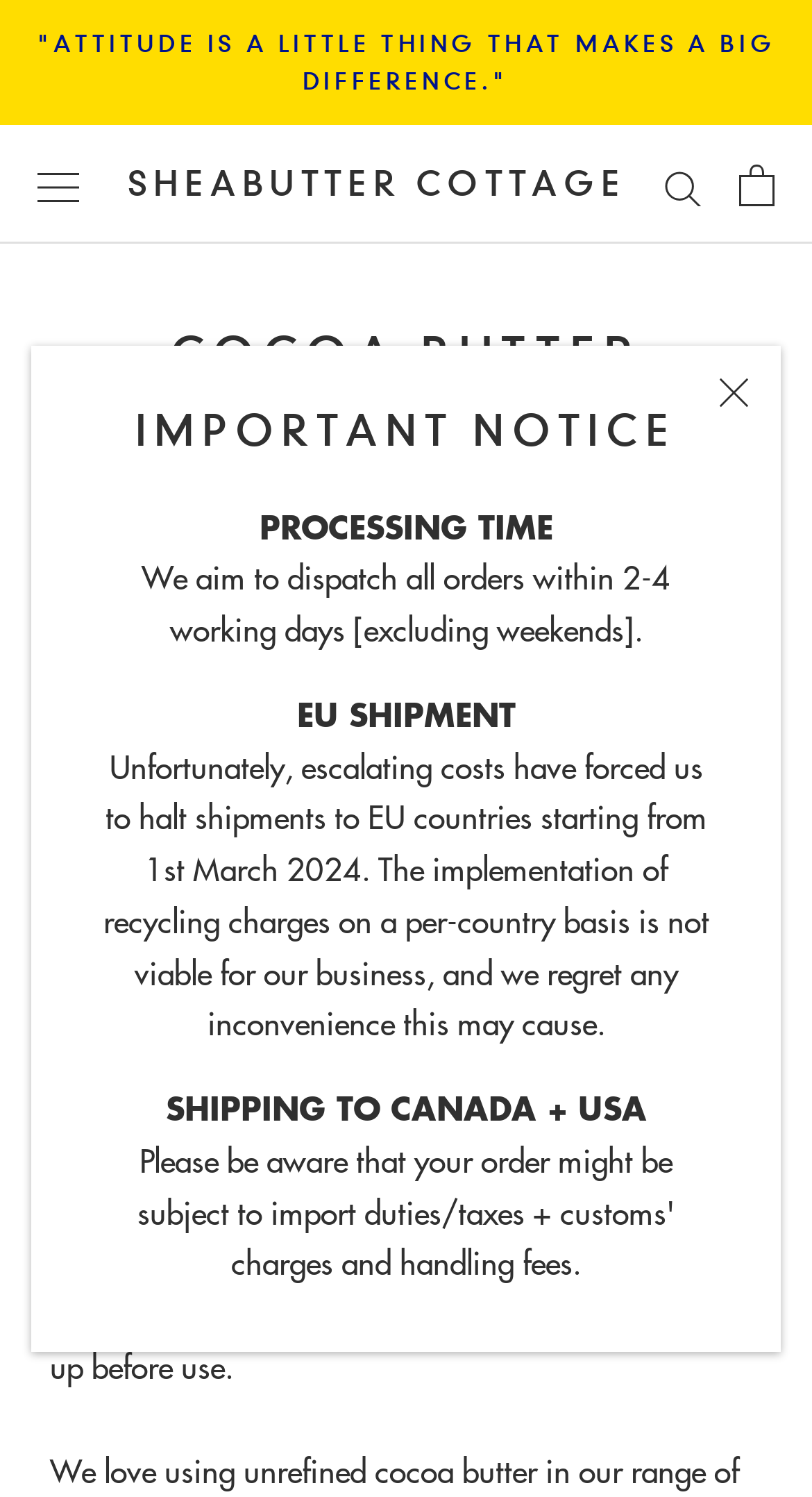Answer the question below with a single word or a brief phrase: 
Why are EU shipments halted?

Escalating costs